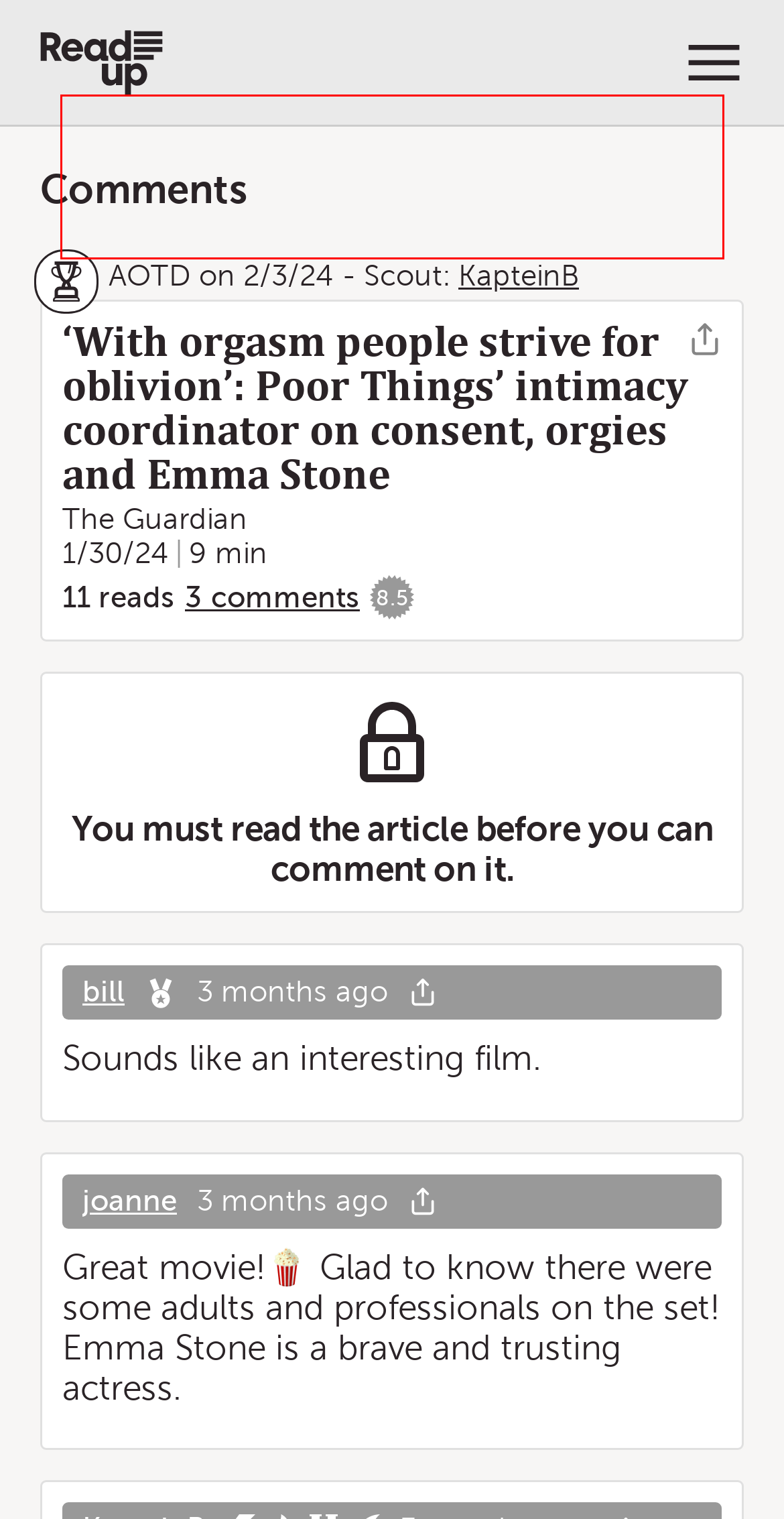You have a screenshot of a webpage, and there is a red bounding box around a UI element. Utilize OCR to extract the text within this red bounding box.

Poor Things is the weirdest film I've seen so far in 2024. And that will probably still be true in December. Highly recommended!